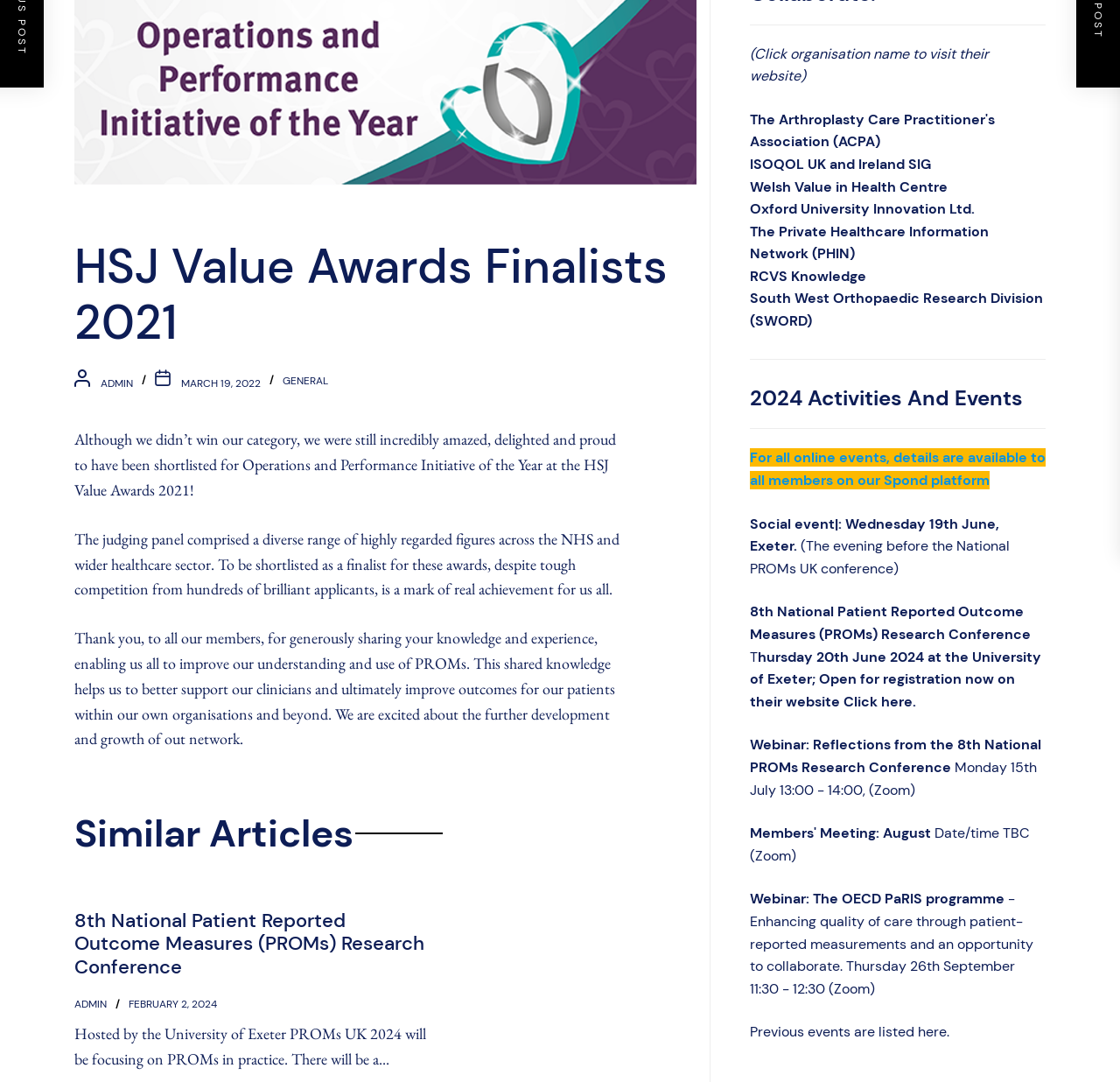Find the bounding box coordinates for the UI element that matches this description: "ISOQOL UK and Ireland SIG".

[0.67, 0.143, 0.831, 0.16]